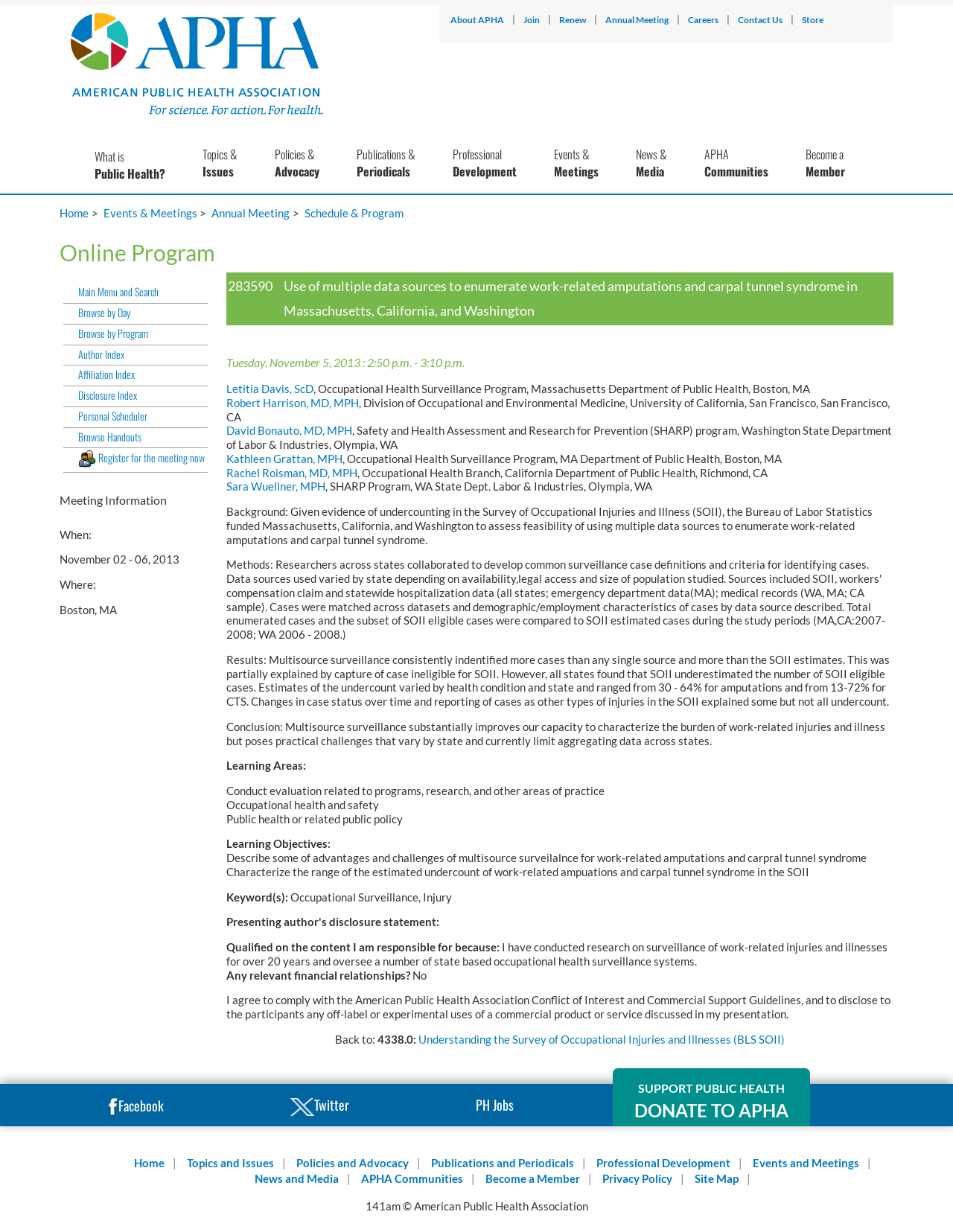How many learning objectives are listed?
Can you provide a detailed and comprehensive answer to the question?

The learning objectives are listed in the 'Learning Objectives' section of the webpage, and there are two of them: 'Describe some of advantages and challenges of multisource surveillance for work-related amputations and carpal tunnel syndrome' and 'Characterize the range of the estimated undercount of work-related amputations and carpal tunnel syndrome in the SOII'.